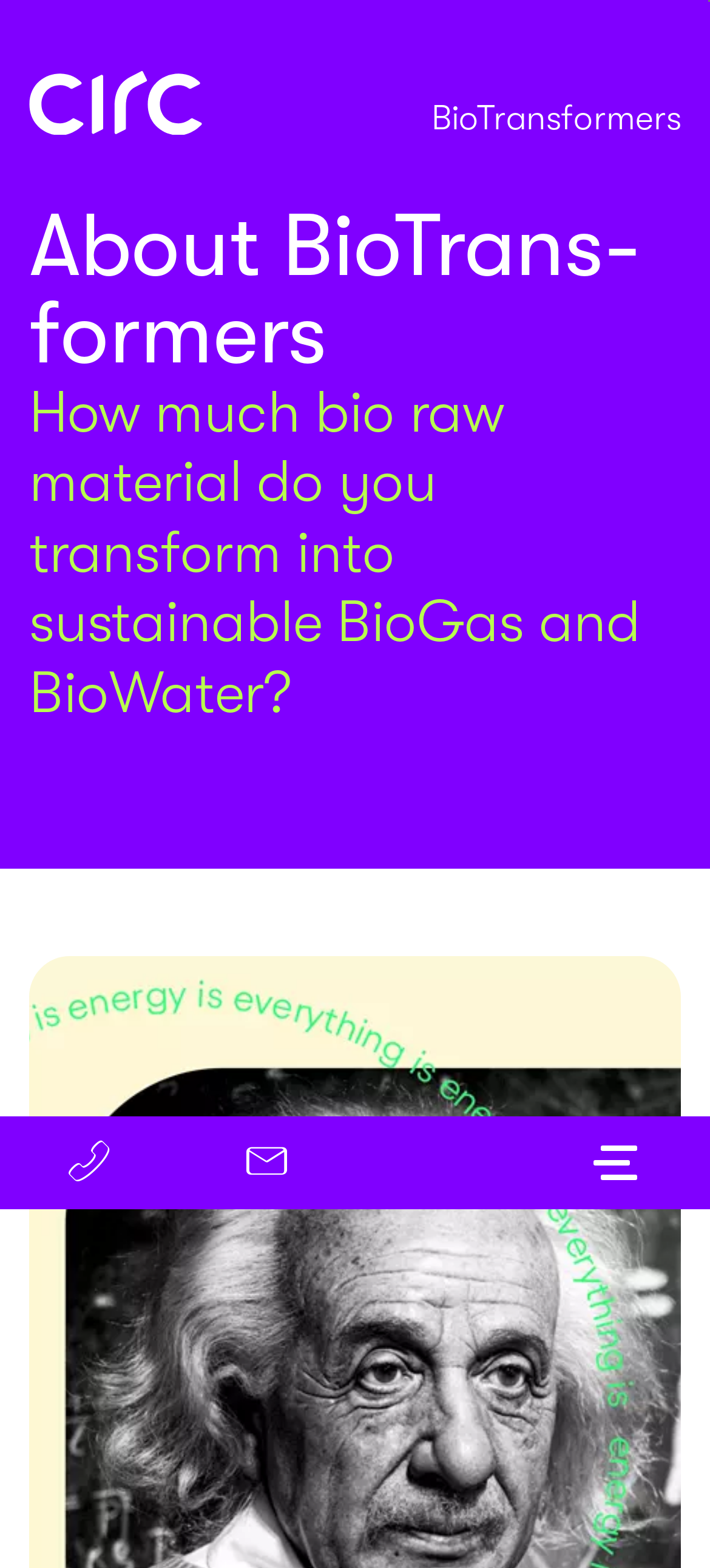What is the name of the company?
Please interpret the details in the image and answer the question thoroughly.

The name of the company can be found in the link 'BioTransformers' at the top of the page, which suggests that the webpage is about the company BioTransformers.